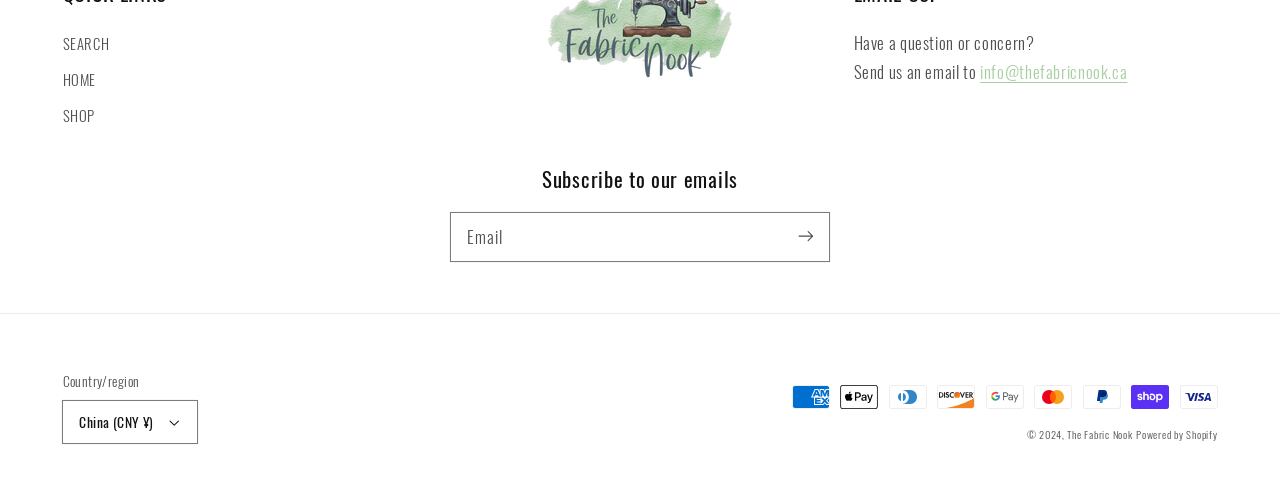Locate the bounding box coordinates of the item that should be clicked to fulfill the instruction: "Subscribe to emails".

[0.612, 0.427, 0.648, 0.519]